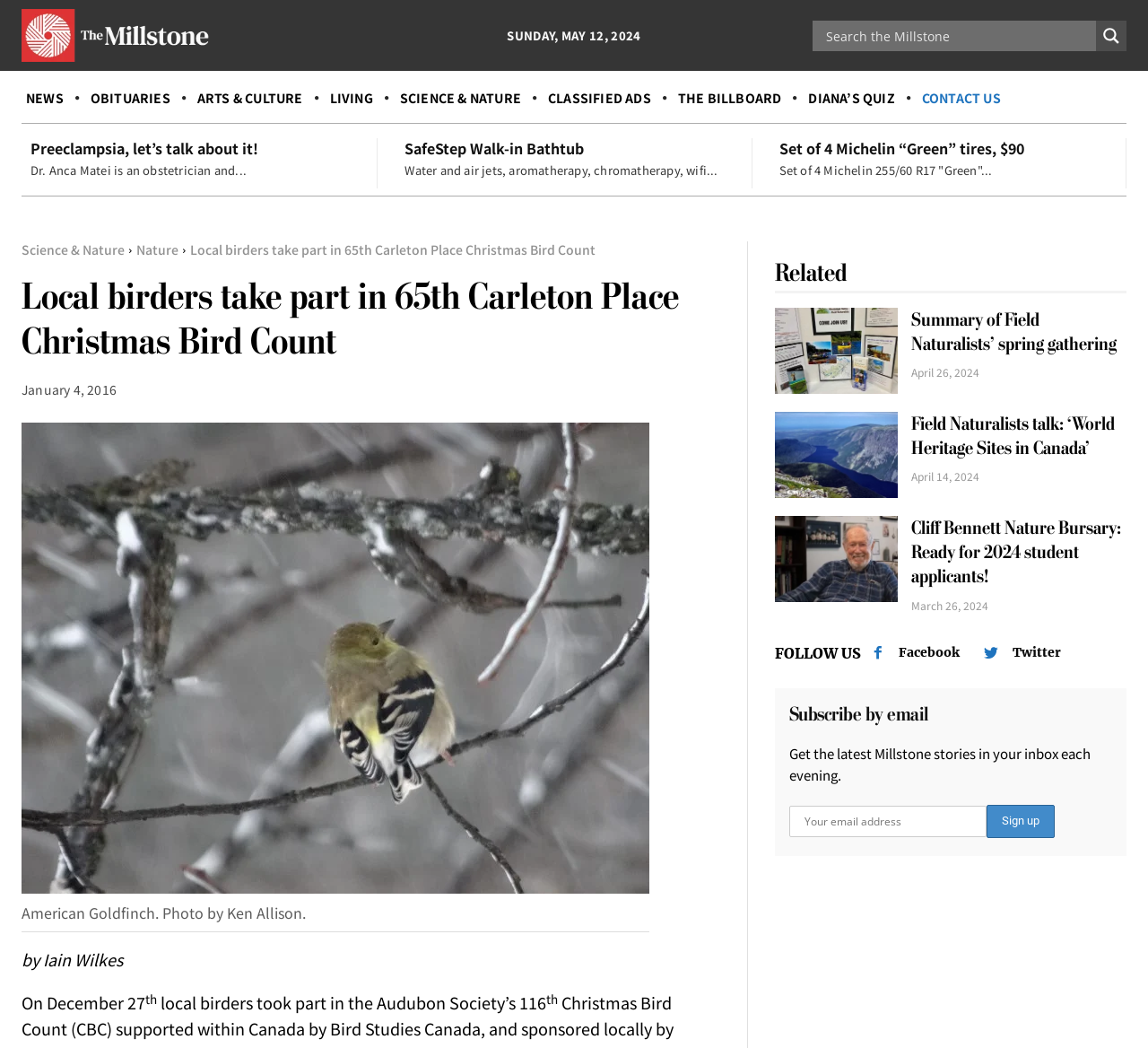Provide your answer to the question using just one word or phrase: What is the purpose of the 'Subscribe by email' section?

Get latest stories in inbox